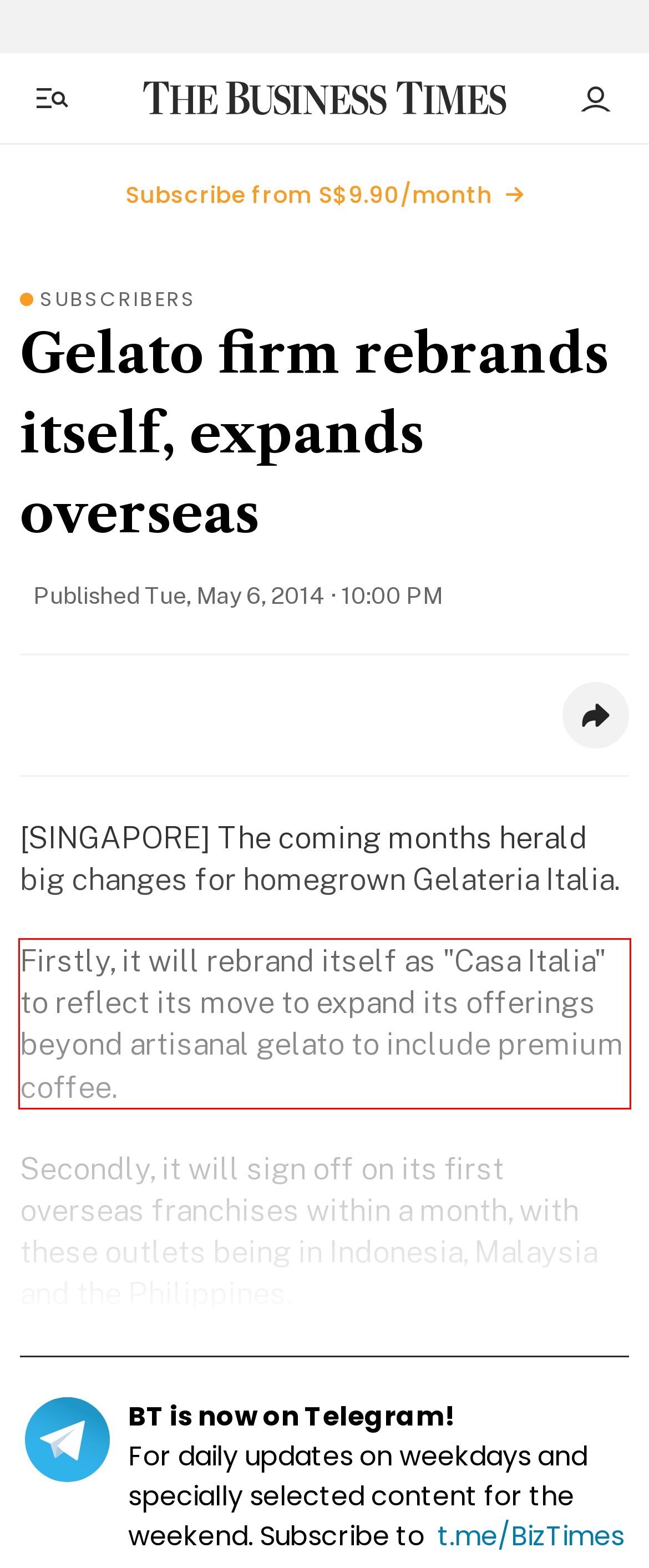Look at the webpage screenshot and recognize the text inside the red bounding box.

Firstly, it will rebrand itself as "Casa Italia" to reflect its move to expand its offerings beyond artisanal gelato to include premium coffee.